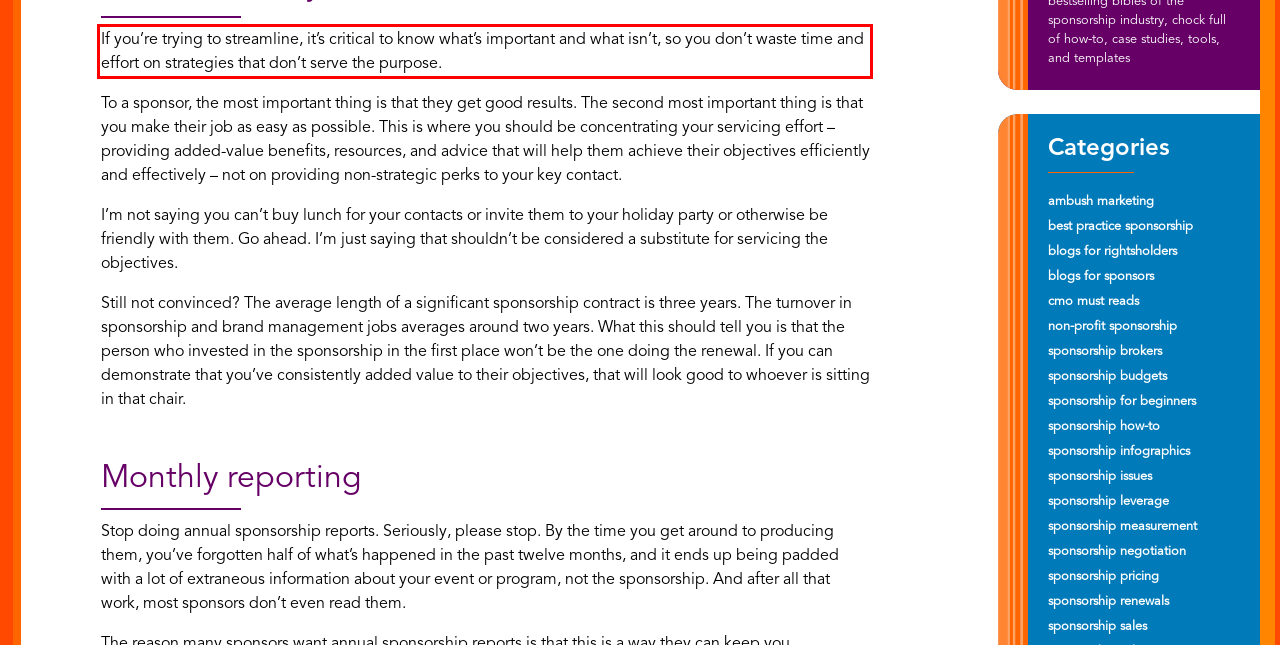Please perform OCR on the text within the red rectangle in the webpage screenshot and return the text content.

If you’re trying to streamline, it’s critical to know what’s important and what isn’t, so you don’t waste time and effort on strategies that don’t serve the purpose.